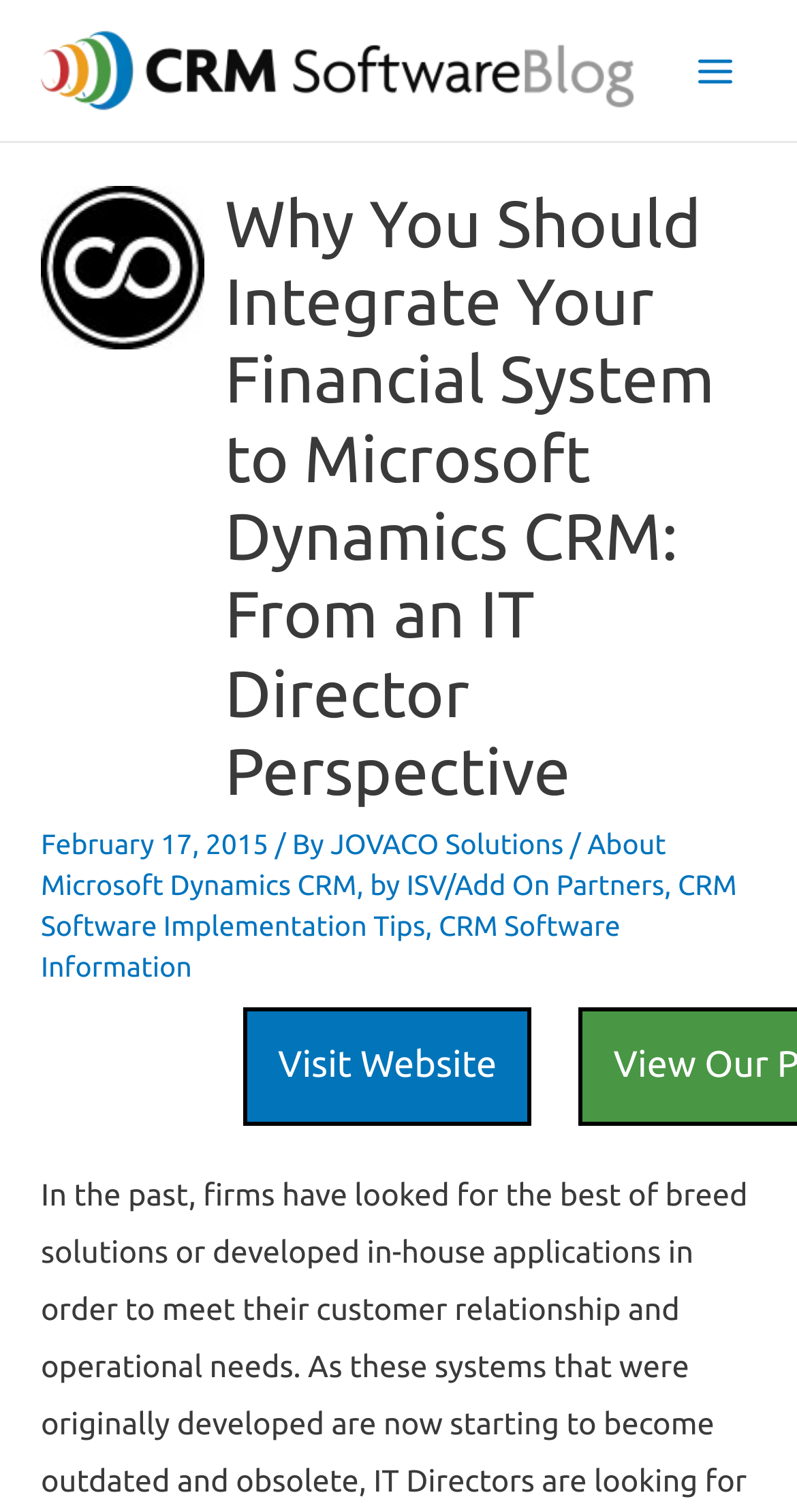Generate a thorough caption that explains the contents of the webpage.

The webpage appears to be a blog post titled "Why You Should Integrate Your Financial System to Microsoft Dynamics CRM: From an IT Director Perspective" on the CRM Software Blog. At the top left of the page, there is a logo of JOVACO Solutions, accompanied by a heading that displays the title of the blog post. Below the title, there is a line of text indicating the date of publication, "February 17, 2015", followed by the author's name, "JOVACO Solutions", and some related links, including "About Microsoft Dynamics CRM", "by ISV/Add On Partners", "CRM Software Implementation Tips", and "CRM Software Information".

On the top right of the page, there is a main menu button, which is not expanded. Above the main menu button, there is a link to the CRM Software Blog, accompanied by an image. 

In the middle of the page, there is a call-to-action button, "Visit Website", which is centered horizontally. 

There are no images directly related to the blog post's content on this page. The images present are mainly logos and icons for navigation.